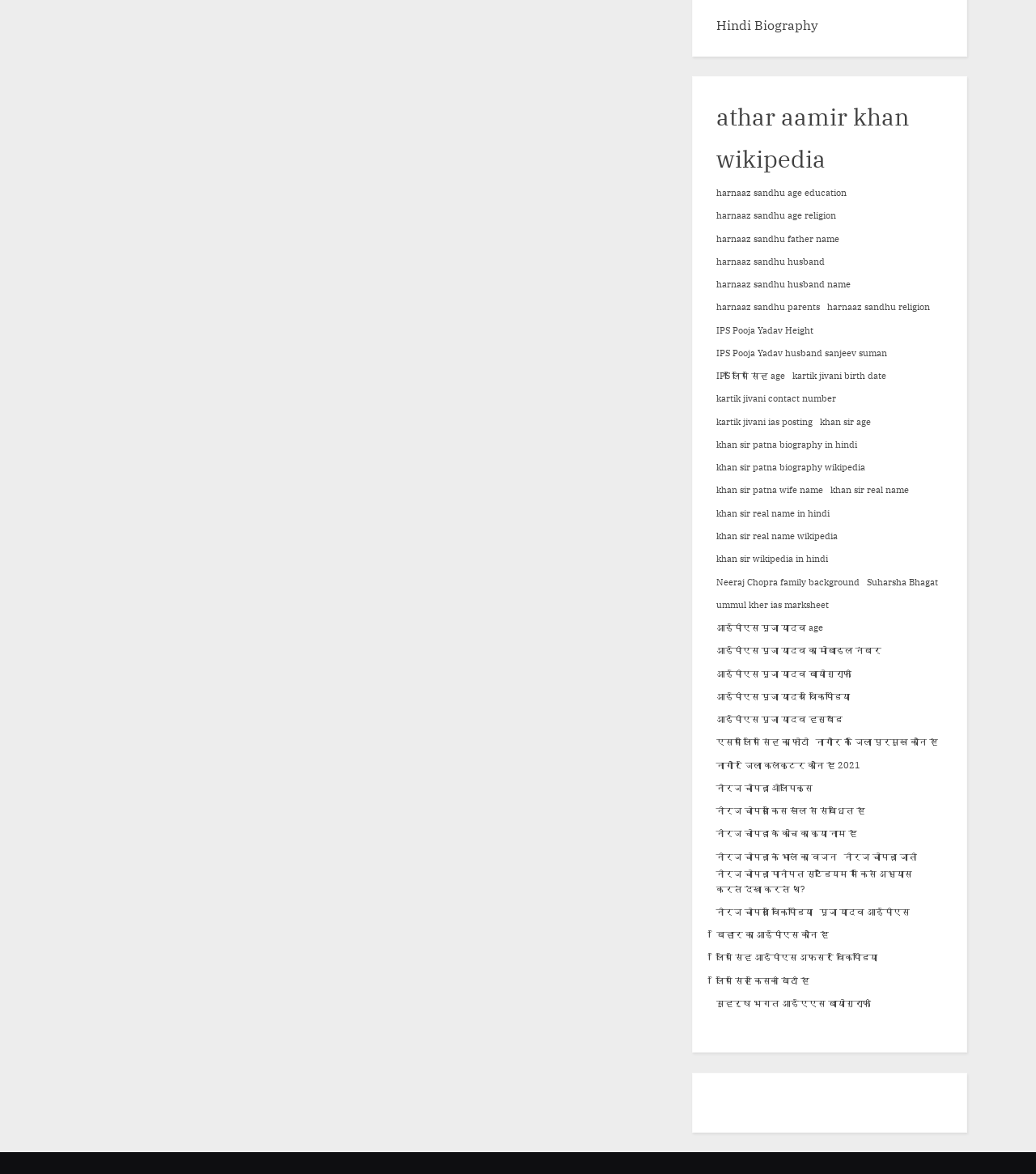What is IPS Pooja Yadav's husband's name?
Refer to the image and provide a one-word or short phrase answer.

Not specified